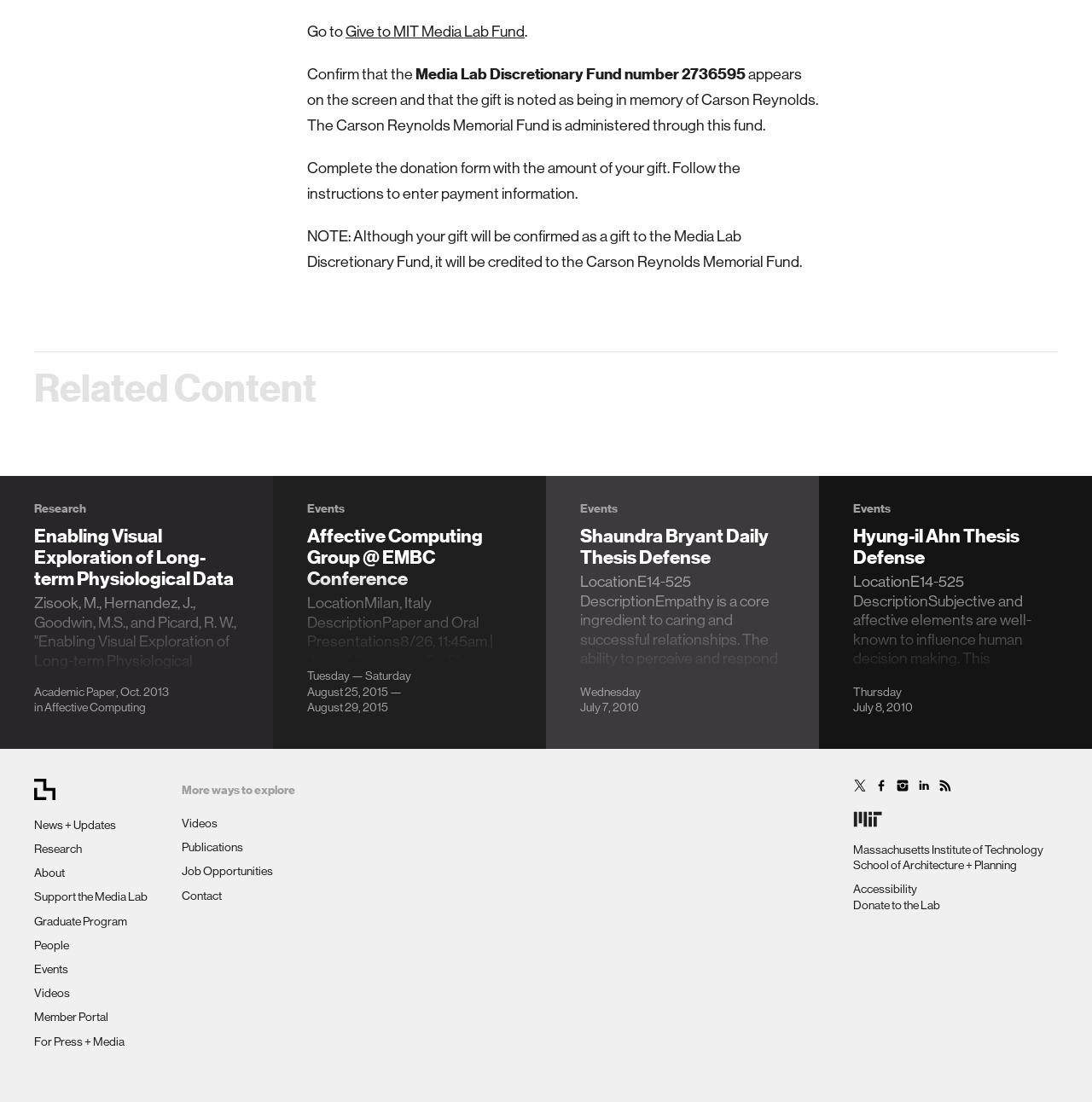Predict the bounding box of the UI element based on the description: "Videos". The coordinates should be four float numbers between 0 and 1, formatted as [left, top, right, bottom].

[0.031, 0.895, 0.064, 0.907]